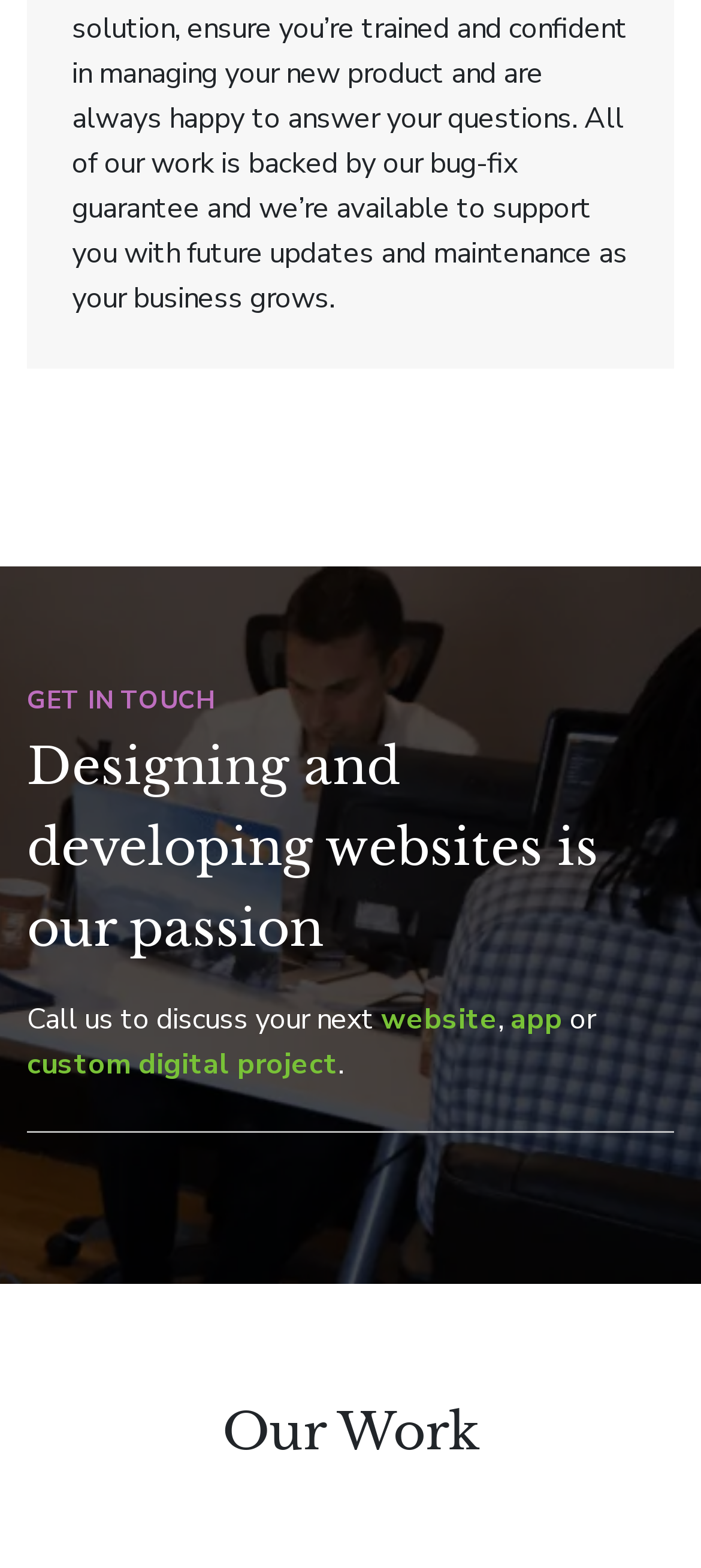Based on the provided description, "app", find the bounding box of the corresponding UI element in the screenshot.

[0.728, 0.638, 0.803, 0.663]